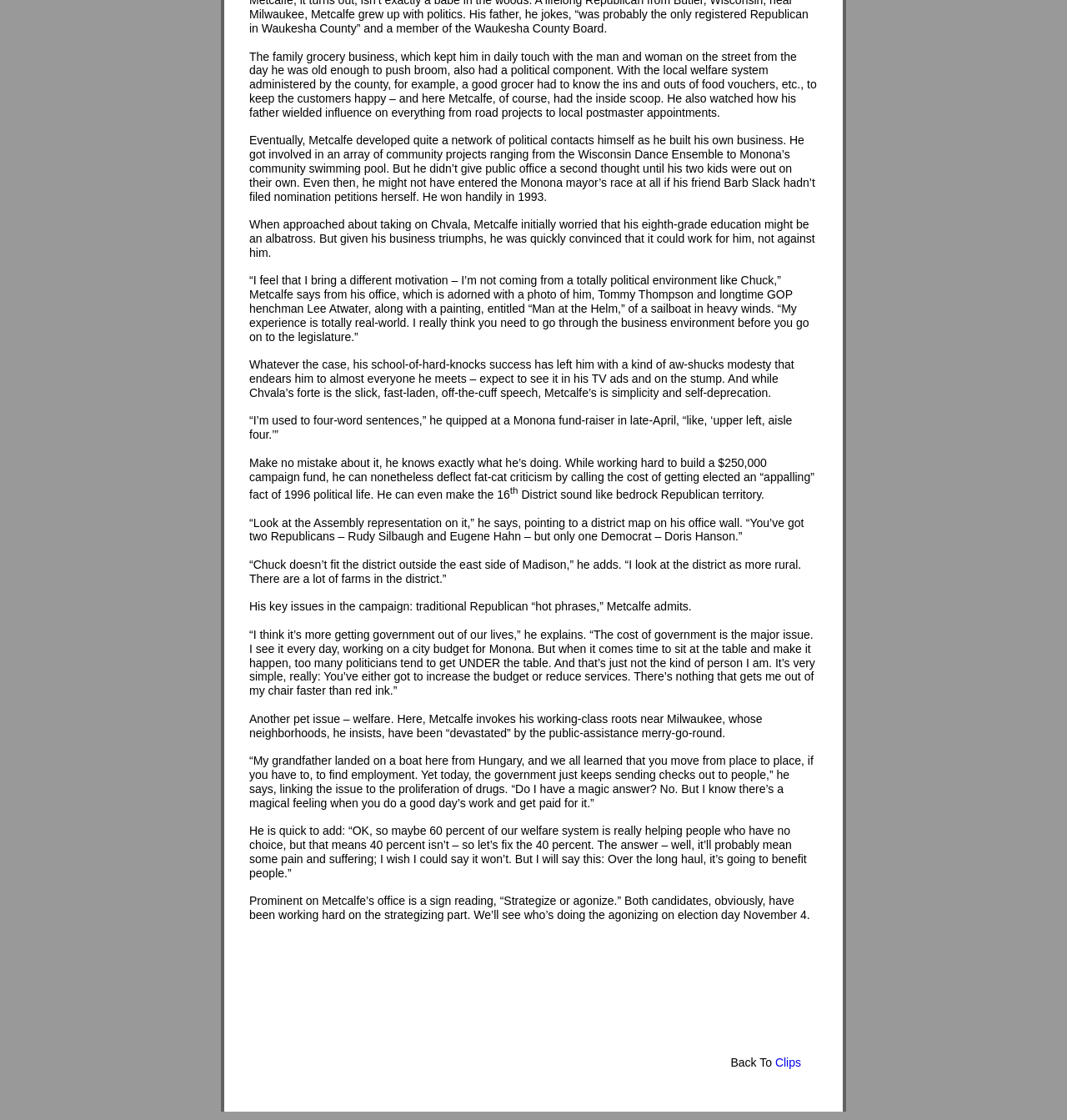Answer the following query with a single word or phrase:
Who is the main person mentioned in the article?

Metcalfe